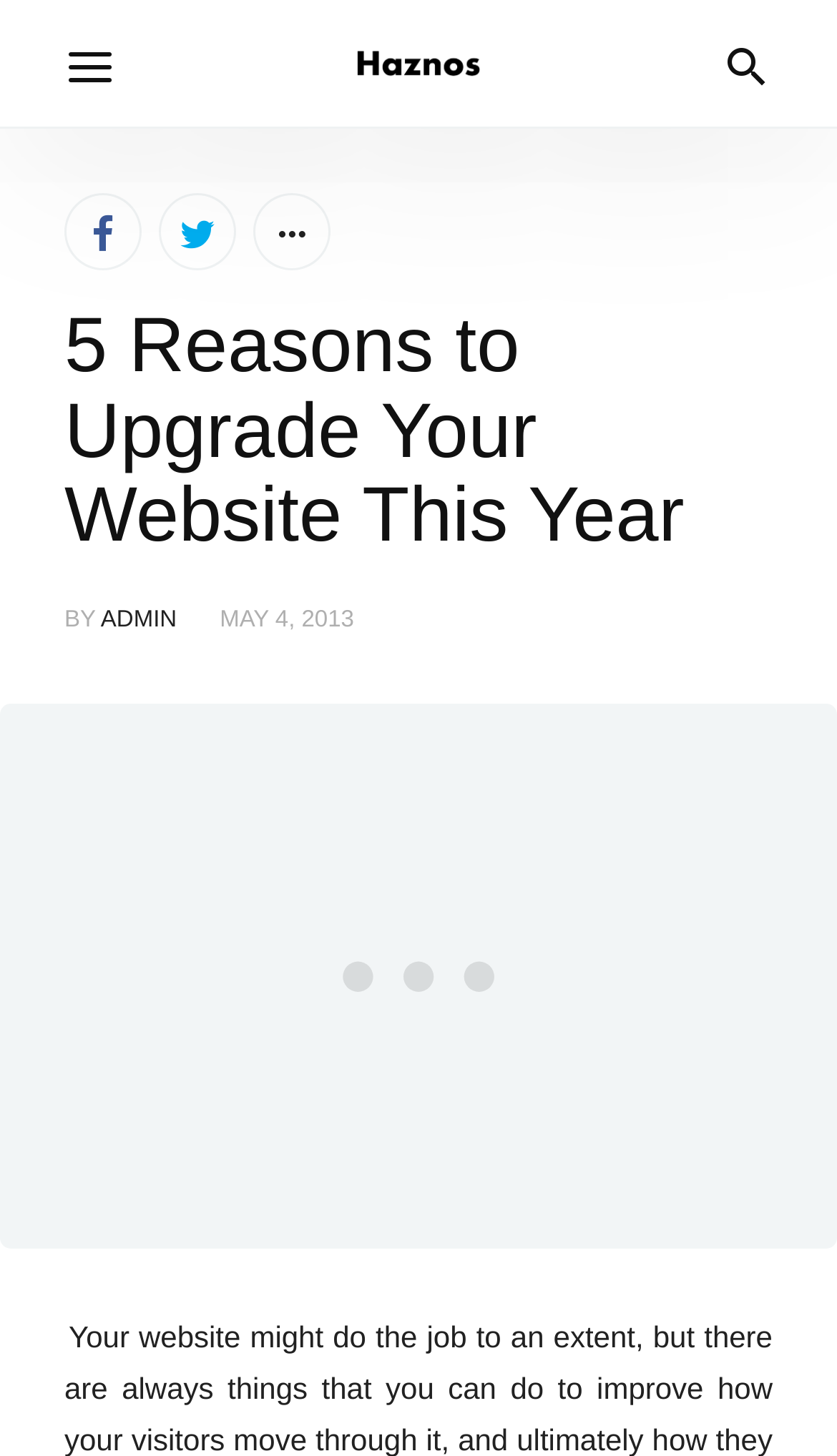How many reasons are mentioned to upgrade a website?
Respond to the question with a single word or phrase according to the image.

5